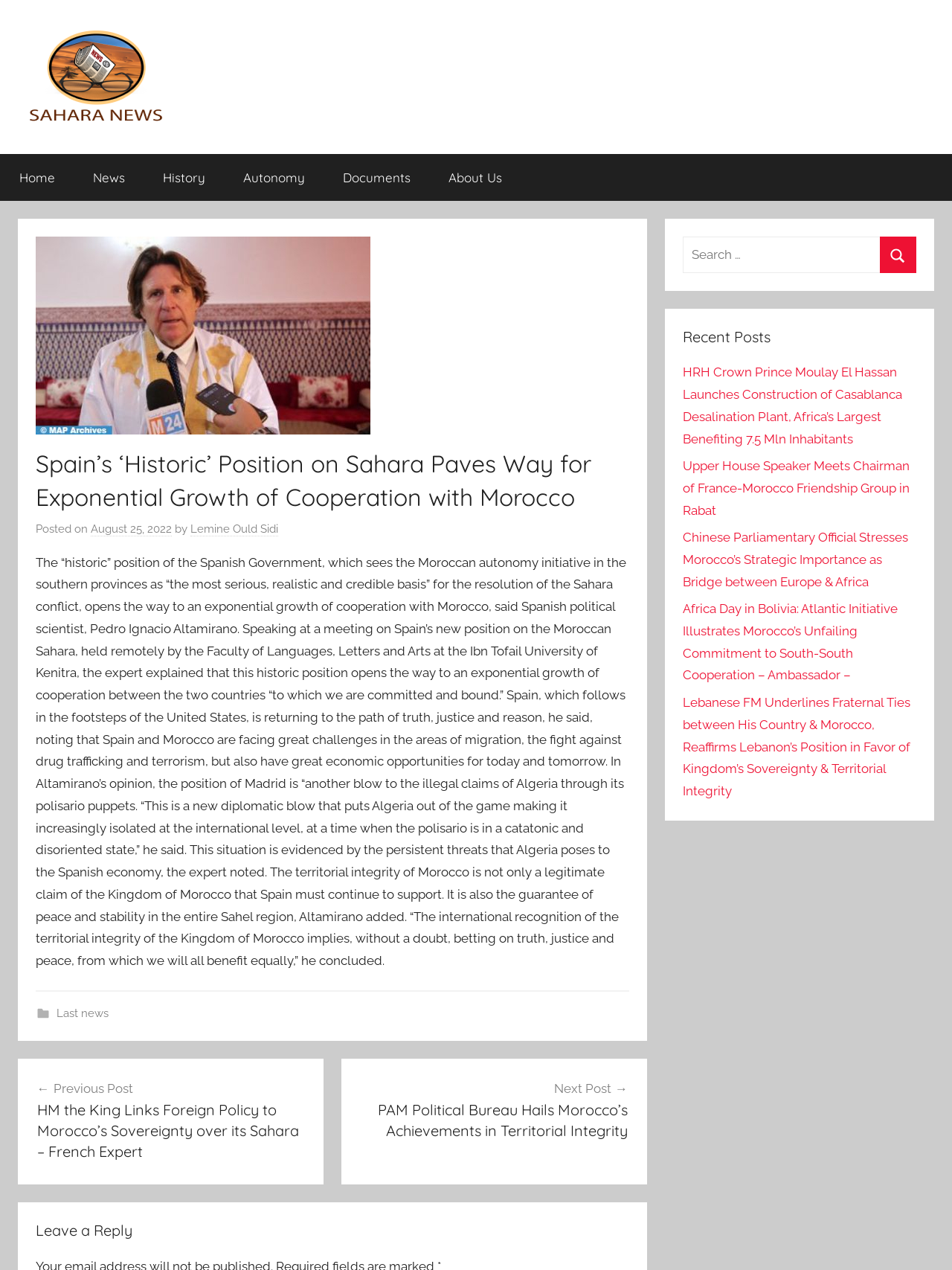What is the name of the news website?
Based on the content of the image, thoroughly explain and answer the question.

I determined the answer by looking at the top-left corner of the webpage, where I found a link and an image with the text 'Sahara News'. This suggests that 'Sahara News' is the name of the news website.